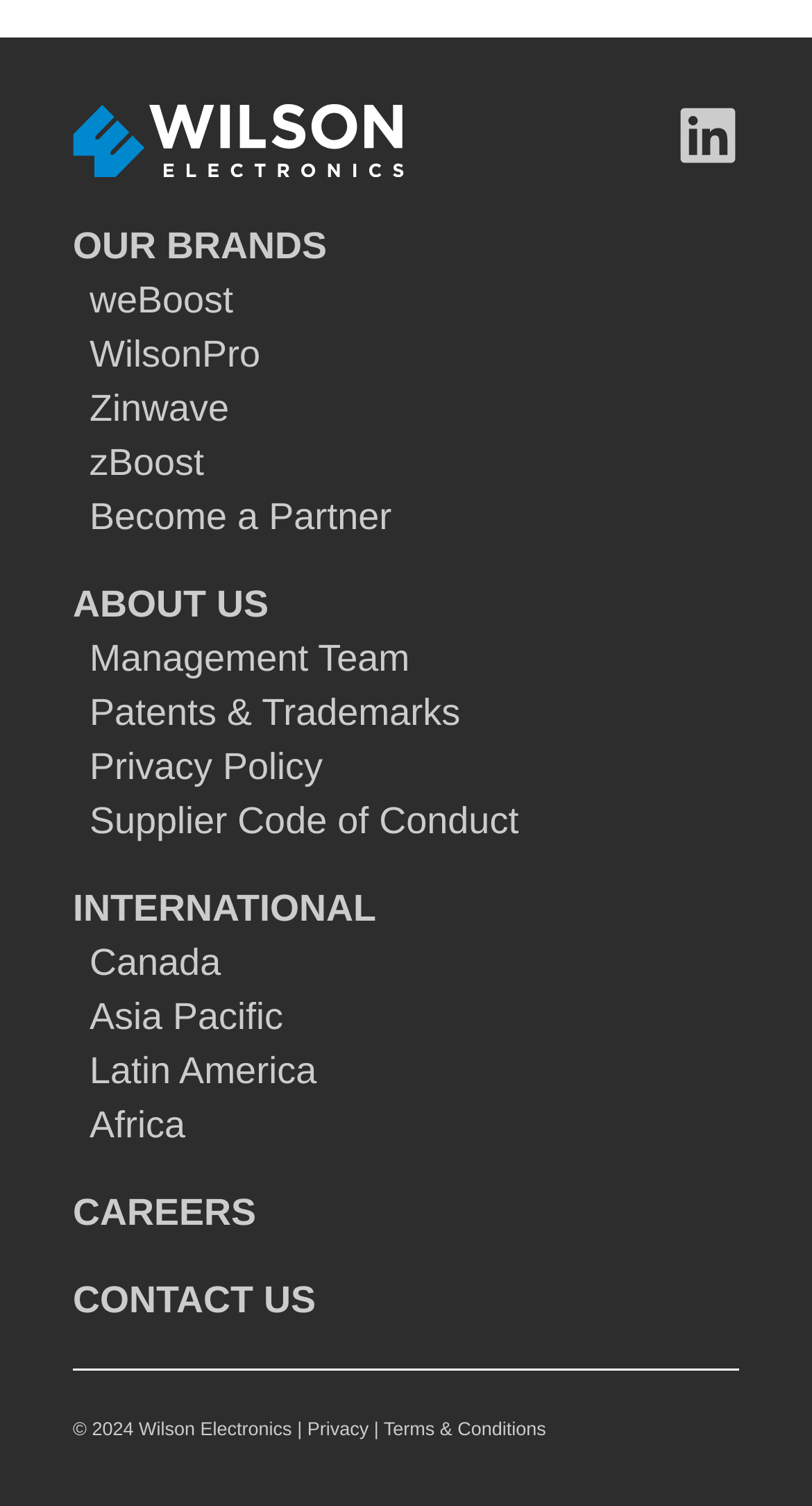Indicate the bounding box coordinates of the clickable region to achieve the following instruction: "Visit our LinkedIn page."

[0.833, 0.07, 0.91, 0.117]